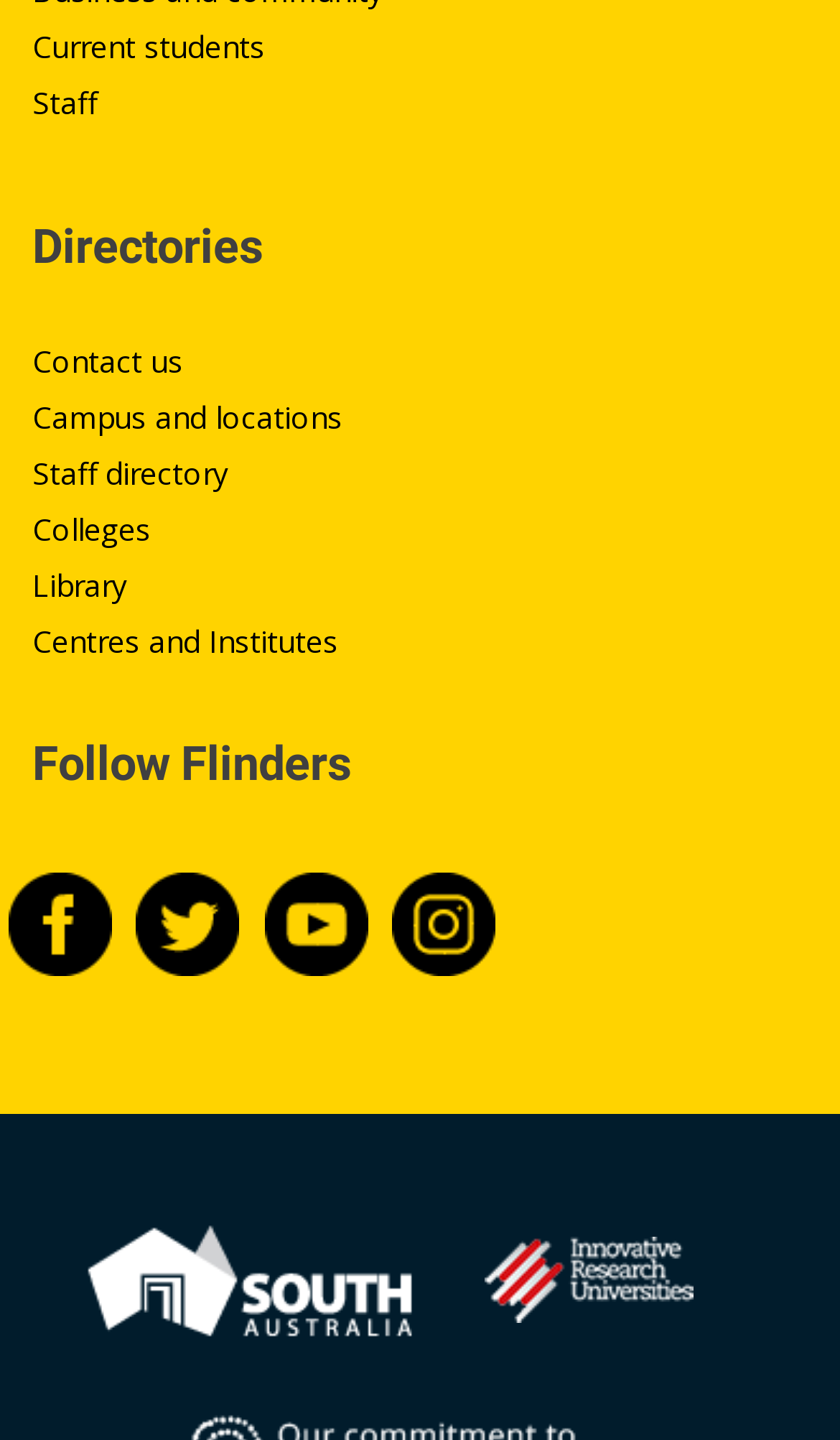Please specify the bounding box coordinates of the clickable region necessary for completing the following instruction: "Click on Current students". The coordinates must consist of four float numbers between 0 and 1, i.e., [left, top, right, bottom].

[0.038, 0.017, 0.315, 0.046]